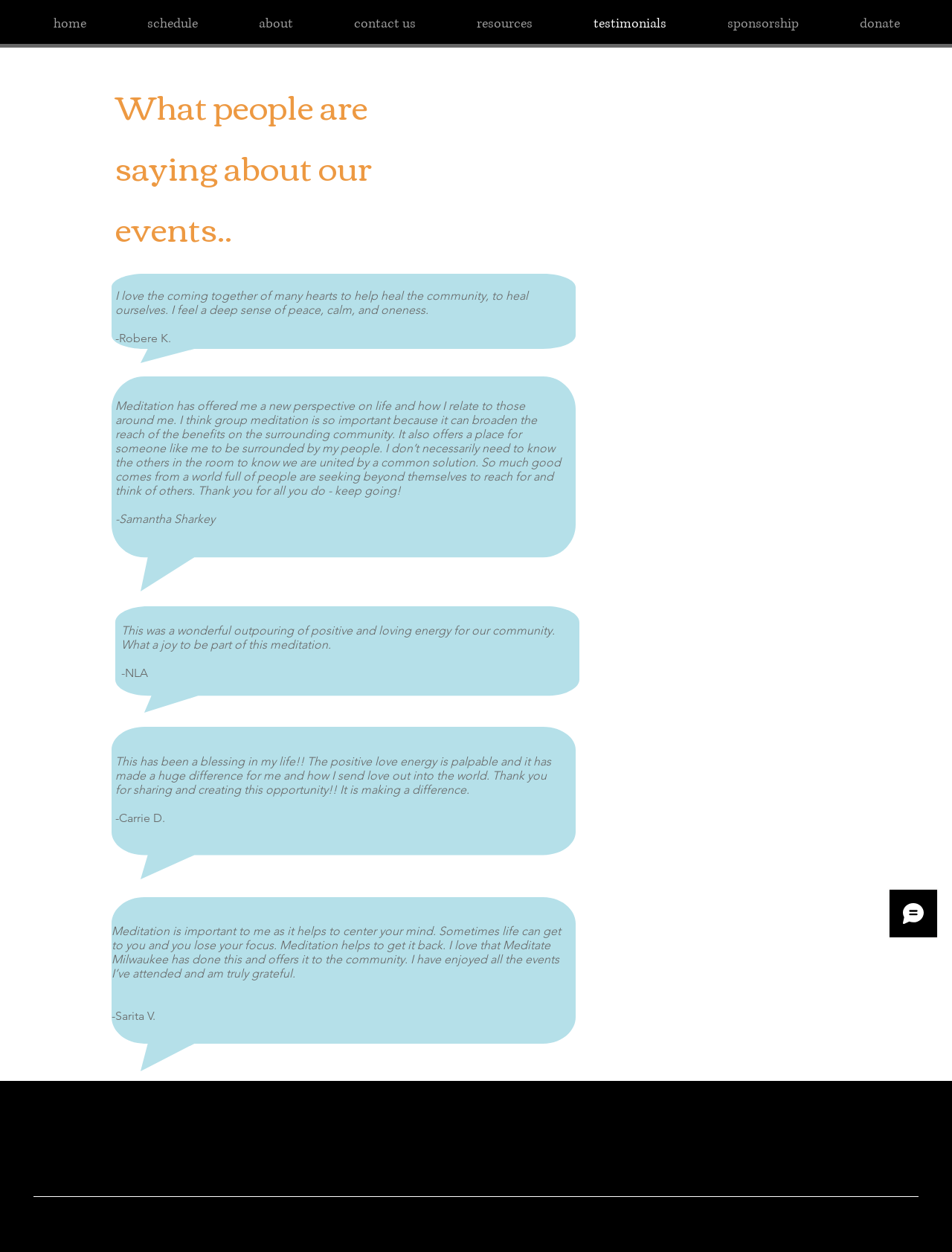Identify the bounding box coordinates for the UI element described as follows: "contact us". Ensure the coordinates are four float numbers between 0 and 1, formatted as [left, top, right, bottom].

[0.34, 0.01, 0.469, 0.029]